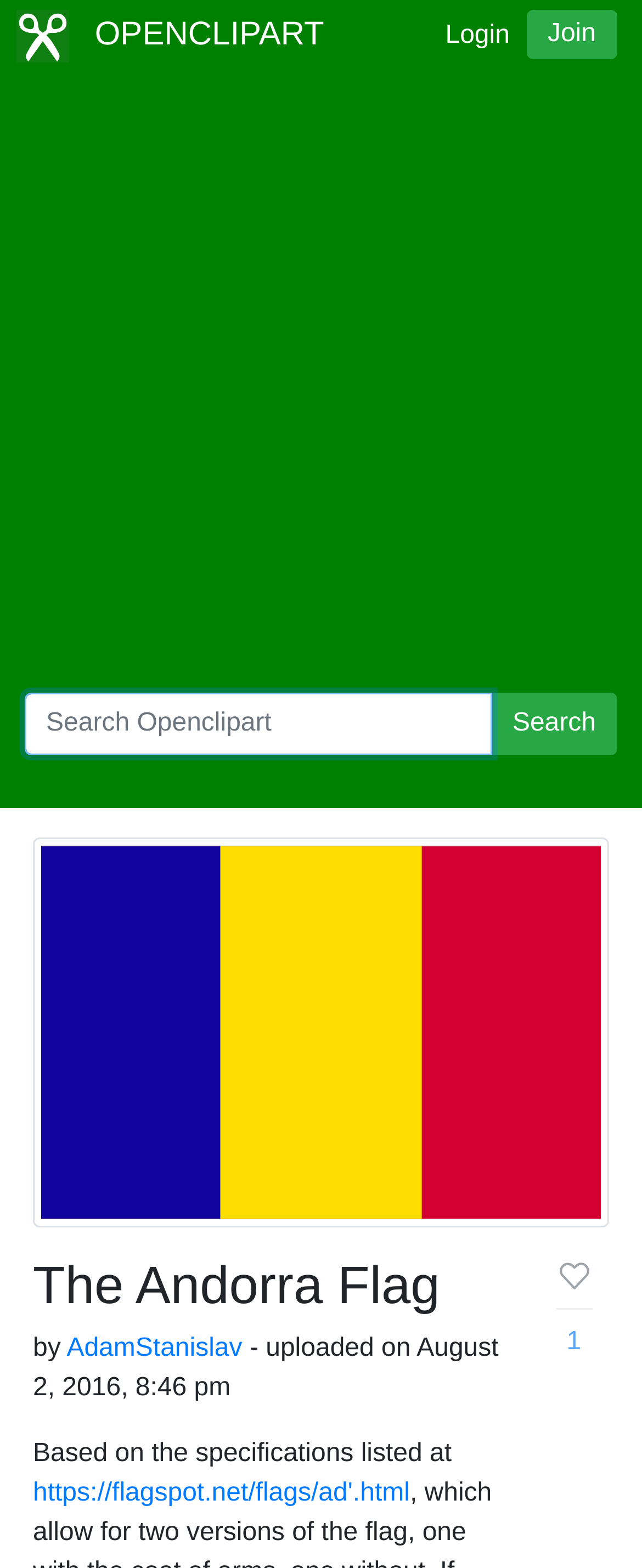Using the description "aria-label="Pinterest - White Circle"", locate and provide the bounding box of the UI element.

None